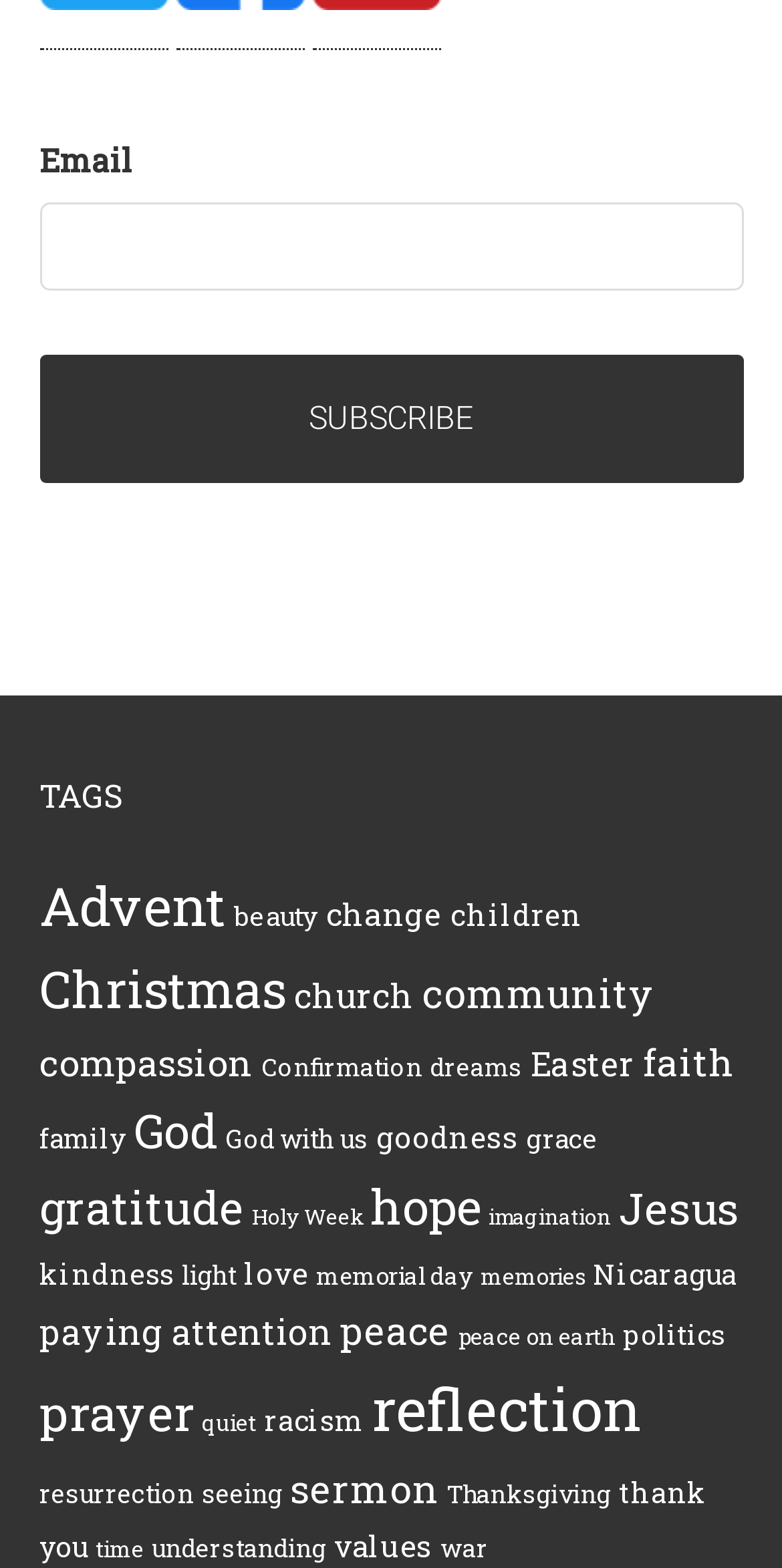Please find the bounding box for the UI element described by: "peace on earth".

[0.586, 0.842, 0.786, 0.863]